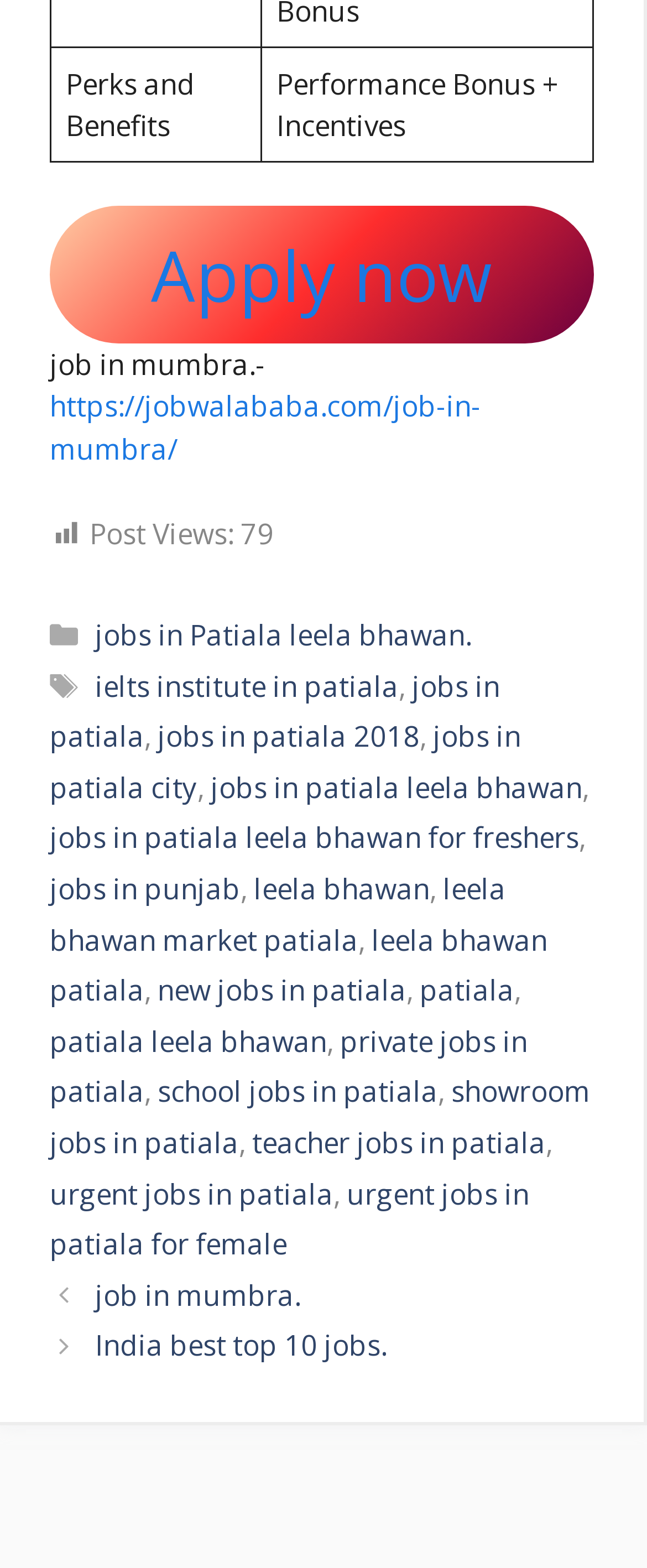Given the description Apply now, predict the bounding box coordinates of the UI element. Ensure the coordinates are in the format (top-left x, top-left y, bottom-right x, bottom-right y) and all values are between 0 and 1.

[0.077, 0.131, 0.918, 0.219]